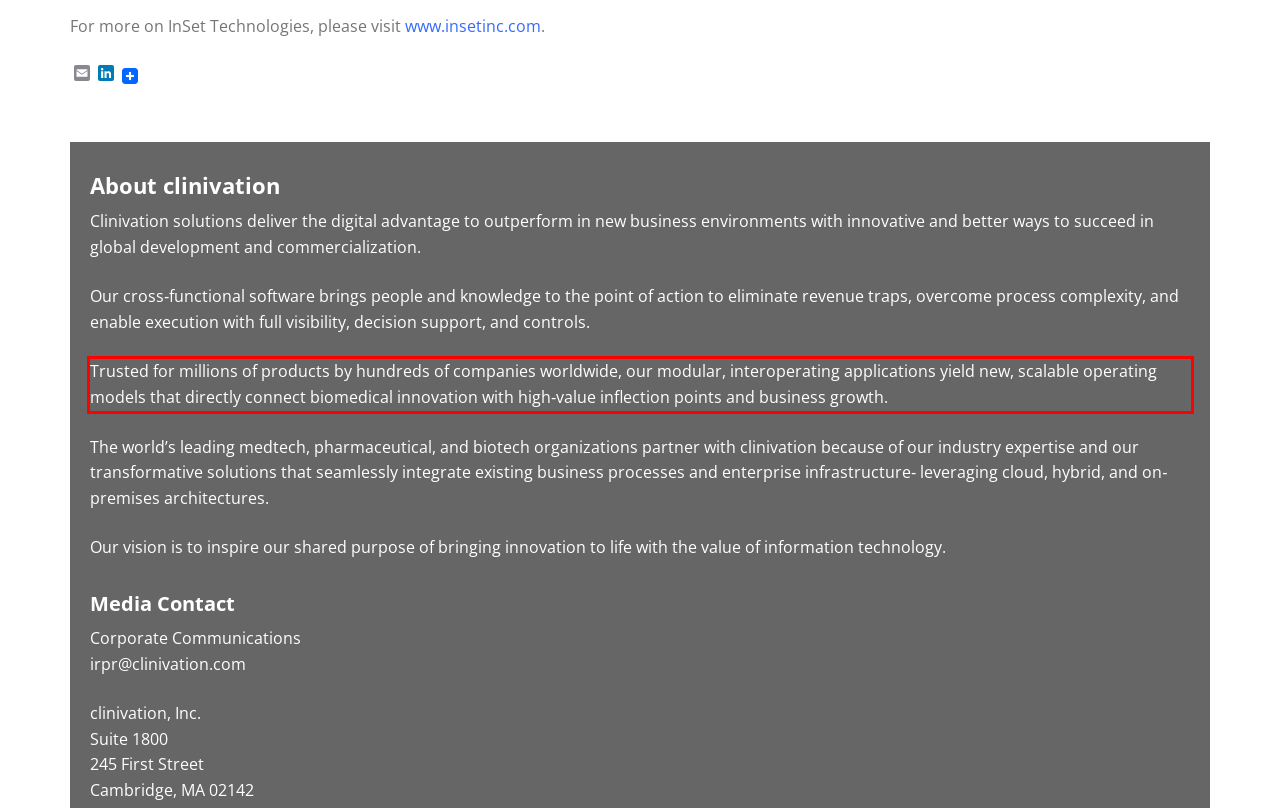Review the screenshot of the webpage and recognize the text inside the red rectangle bounding box. Provide the extracted text content.

Trusted for millions of products by hundreds of companies worldwide, our modular, interoperating applications yield new, scalable operating models that directly connect biomedical innovation with high‐value inflection points and business growth.